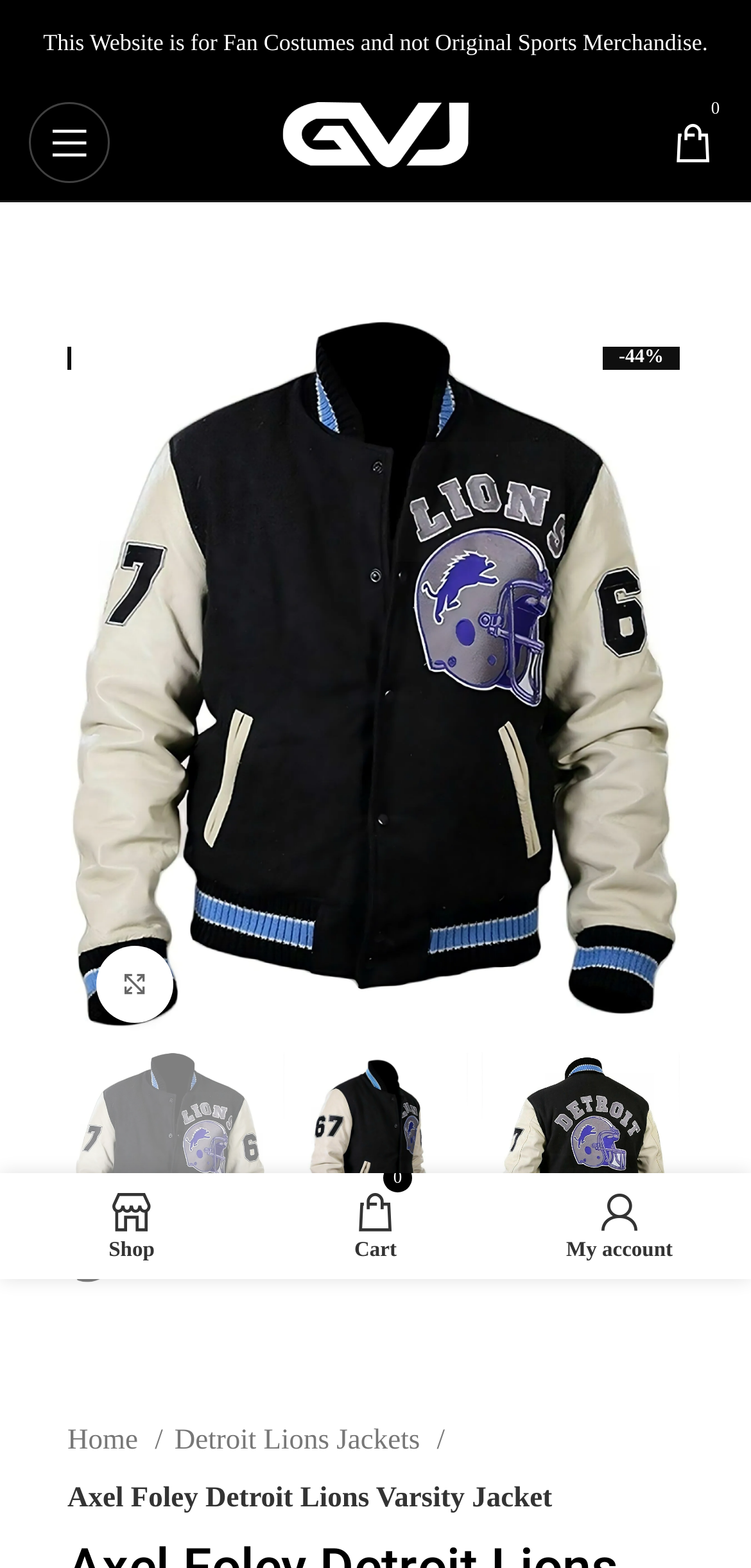Provide a thorough summary of the webpage.

This webpage is about the Axel Foley Detroit Lions Varsity Jacket, a fan costume item. At the top, there is a heading that clarifies the website's purpose, stating that it's for fan costumes and not original sports merchandise. Below this heading, there are three links: one to open the mobile menu, another with no text, and a third with a cart icon and the number 0.

On the left side, there is a prominent figure showcasing the Axel Foley Varsity Jacket, with a link to the product below it. The image is quite large, taking up most of the left side of the page. Above the image, there is a discount label indicating a 44% discount.

On the right side, there are three smaller images of the jacket from different angles. Below these images, there is a link to enlarge the images. At the bottom of the page, there is a navigation breadcrumb trail showing the path from the home page to the current product page. The product name, "Axel Foley Detroit Lions Varsity Jacket", is also displayed at the bottom.

In the top-right corner, there are links to shop, my cart, and my account. The cart link has a 0 indicating that it's empty.